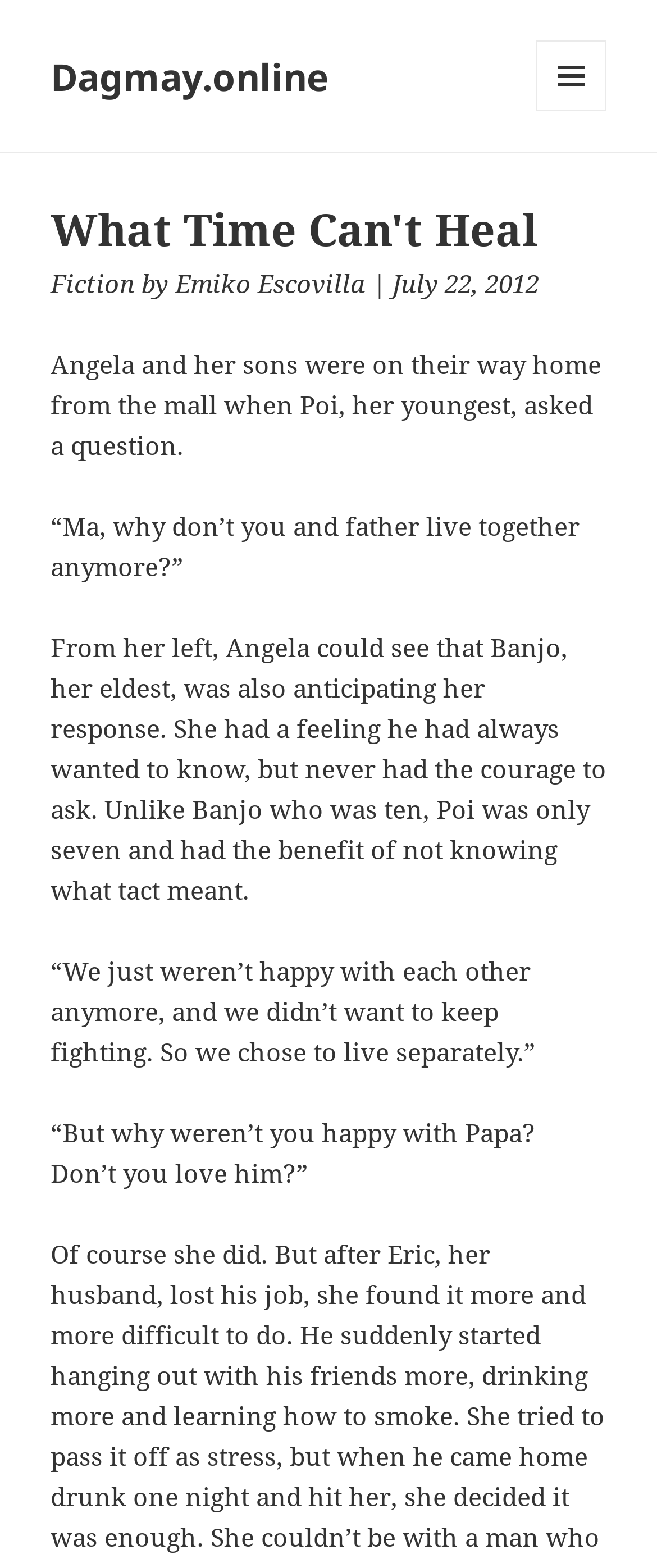What is the date when the story was published?
Based on the screenshot, give a detailed explanation to answer the question.

The text mentions that the story was published on July 22, 2012, as indicated by the static text '| July 22, 2012'.